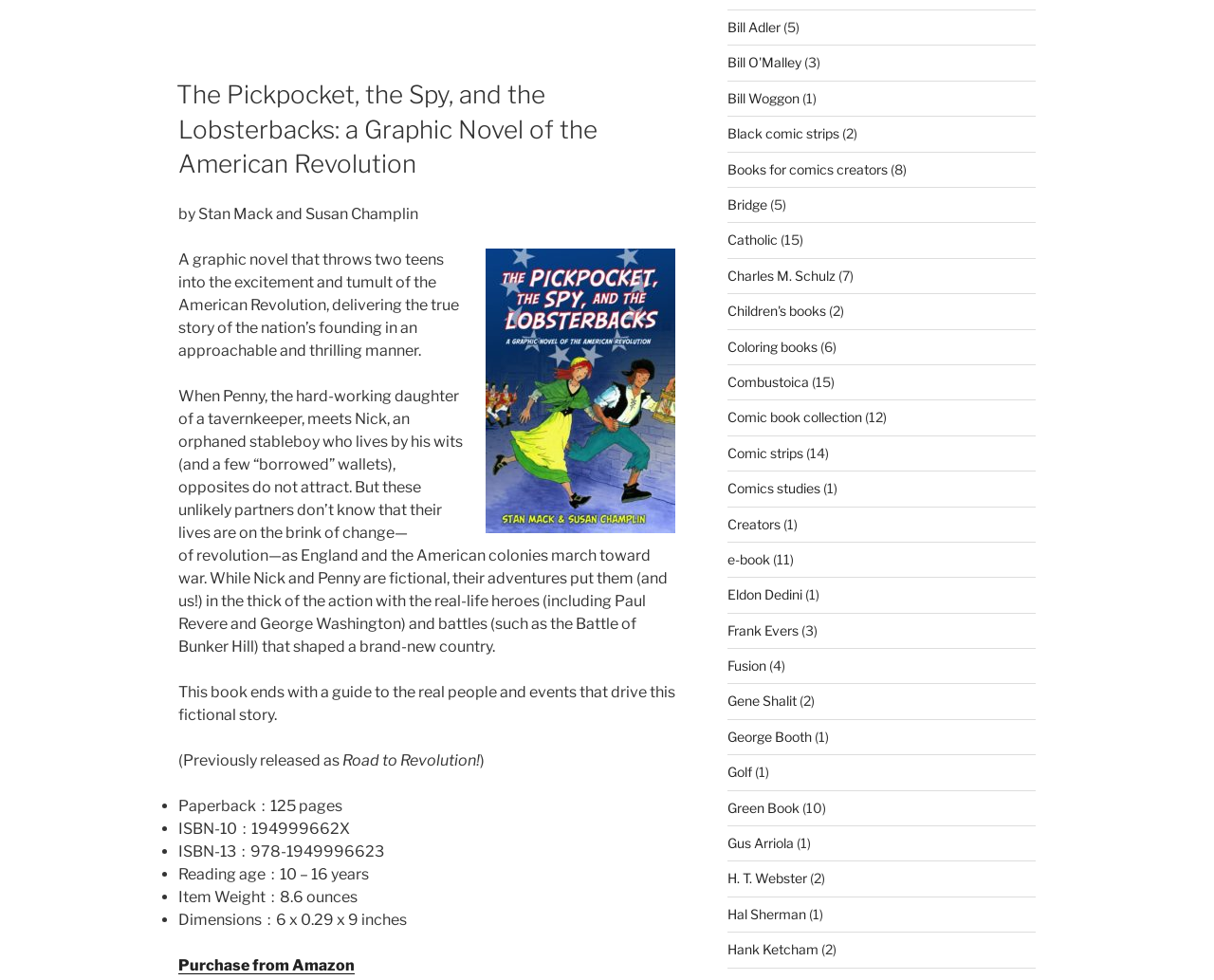Determine the bounding box coordinates of the region I should click to achieve the following instruction: "Click the link to purchase from Amazon". Ensure the bounding box coordinates are four float numbers between 0 and 1, i.e., [left, top, right, bottom].

[0.147, 0.976, 0.292, 0.994]